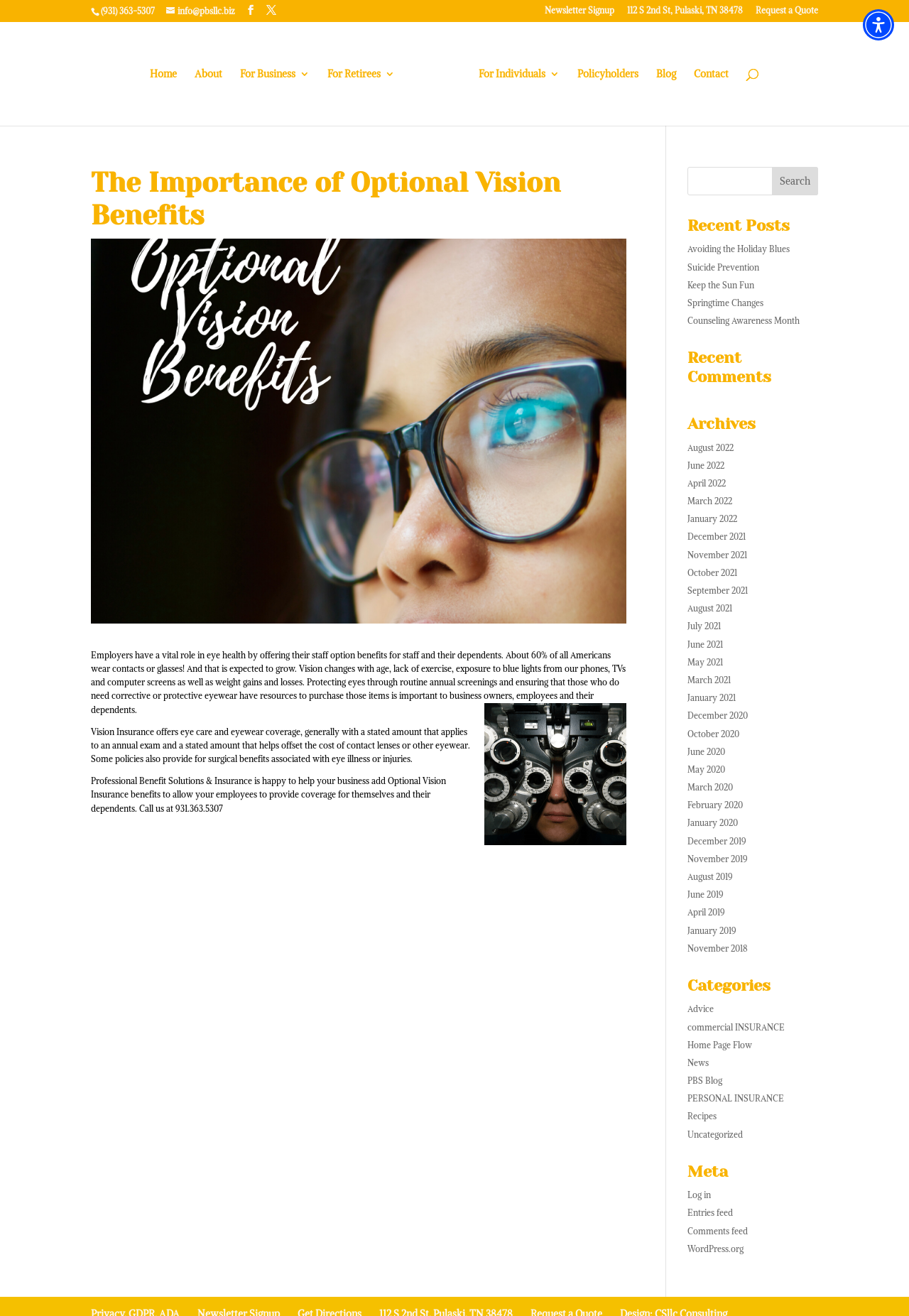Summarize the webpage with a detailed and informative caption.

This webpage is about the importance of optional vision benefits for employers and their staff. At the top, there is a navigation menu with links to "Home", "About", "For Business", "For Retirees", "For Individuals", "Policyholders", "Blog", and "Contact". Below the navigation menu, there is a search bar and a button labeled "Accessibility Menu".

On the left side of the page, there is a section with contact information, including a phone number, email address, and physical address. There is also a link to "Request a Quote" and a "Newsletter Signup" button.

The main content of the page is divided into two sections. The first section has a heading "The Importance of Optional Vision Benefits" and features an image of a young girl with glasses. The text explains the importance of vision benefits, stating that 60% of Americans wear contacts or glasses and that vision changes with age, lack of exercise, and exposure to blue lights. It also mentions that protecting eyes through routine annual screenings and ensuring access to corrective or protective eyewear is important for business owners, employees, and their dependents.

The second section of the main content discusses vision insurance, explaining that it offers eye care and eyewear coverage, including a stated amount for annual exams and contact lenses or other eyewear. It also mentions that some policies provide surgical benefits associated with eye illnesses or injuries. The text concludes by stating that Professional Benefit Solutions & Insurance can help businesses add optional vision insurance benefits to their employee coverage.

On the right side of the page, there is a section with recent posts, including links to articles titled "Avoiding the Holiday Blues", "Suicide Prevention", and others. Below the recent posts, there are sections for recent comments, archives, and categories. The archives section lists links to articles from various months and years, while the categories section lists links to articles categorized by topics such as "Advice", "Commercial Insurance", and "News".